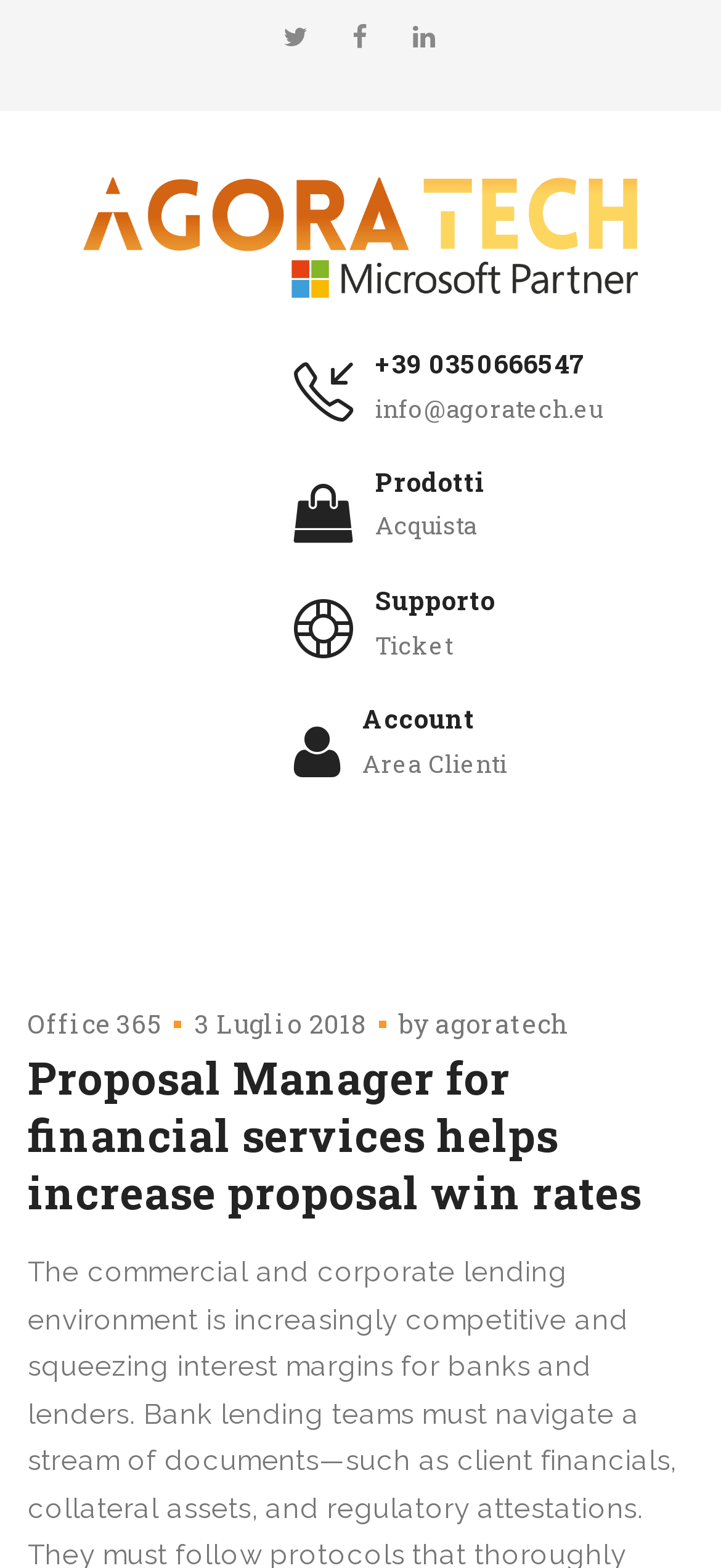Can you show the bounding box coordinates of the region to click on to complete the task described in the instruction: "Click the phone number"?

[0.521, 0.221, 0.836, 0.244]